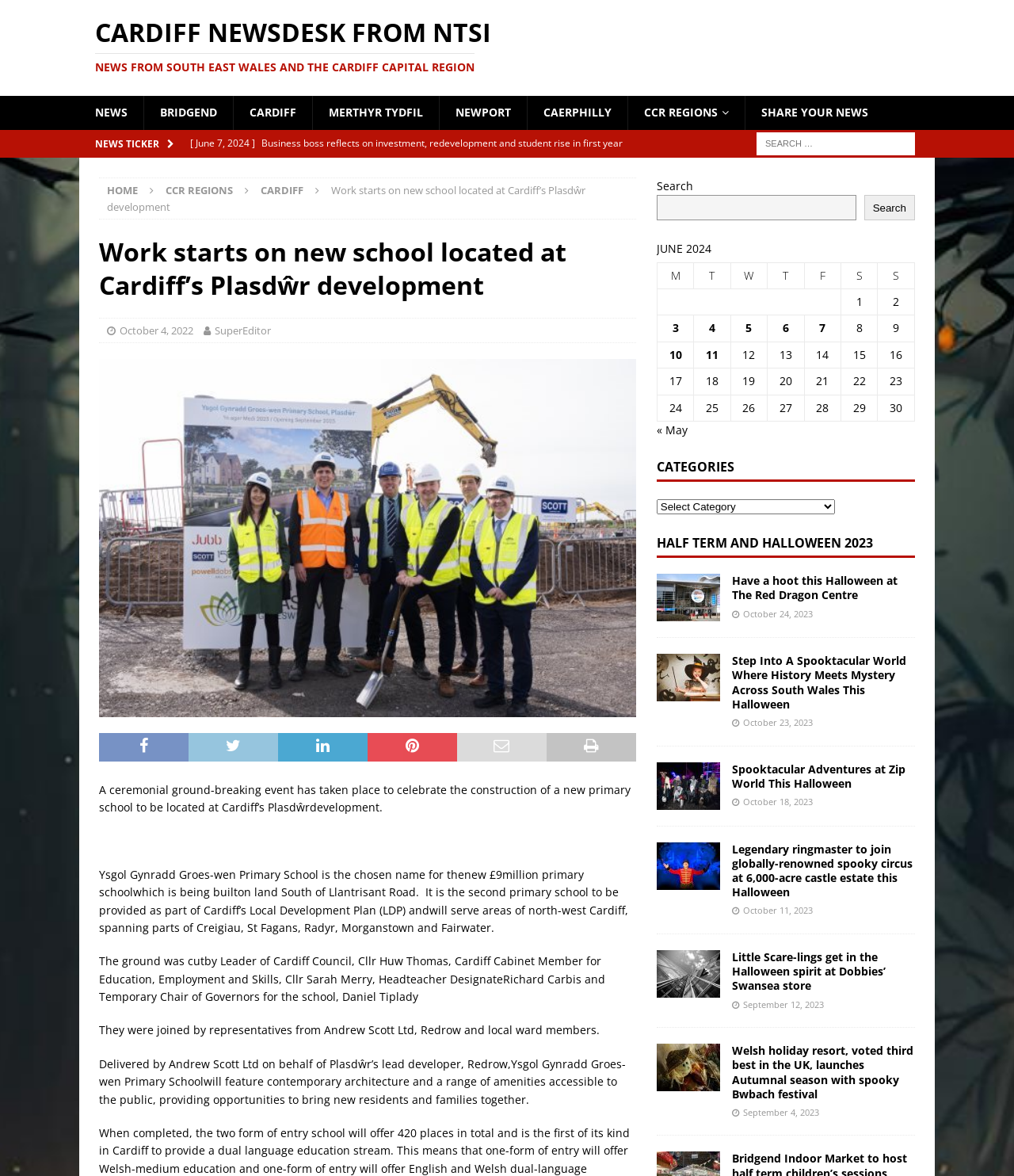Answer the following inquiry with a single word or phrase:
What is the developer of the Plasdŵr development?

Redrow